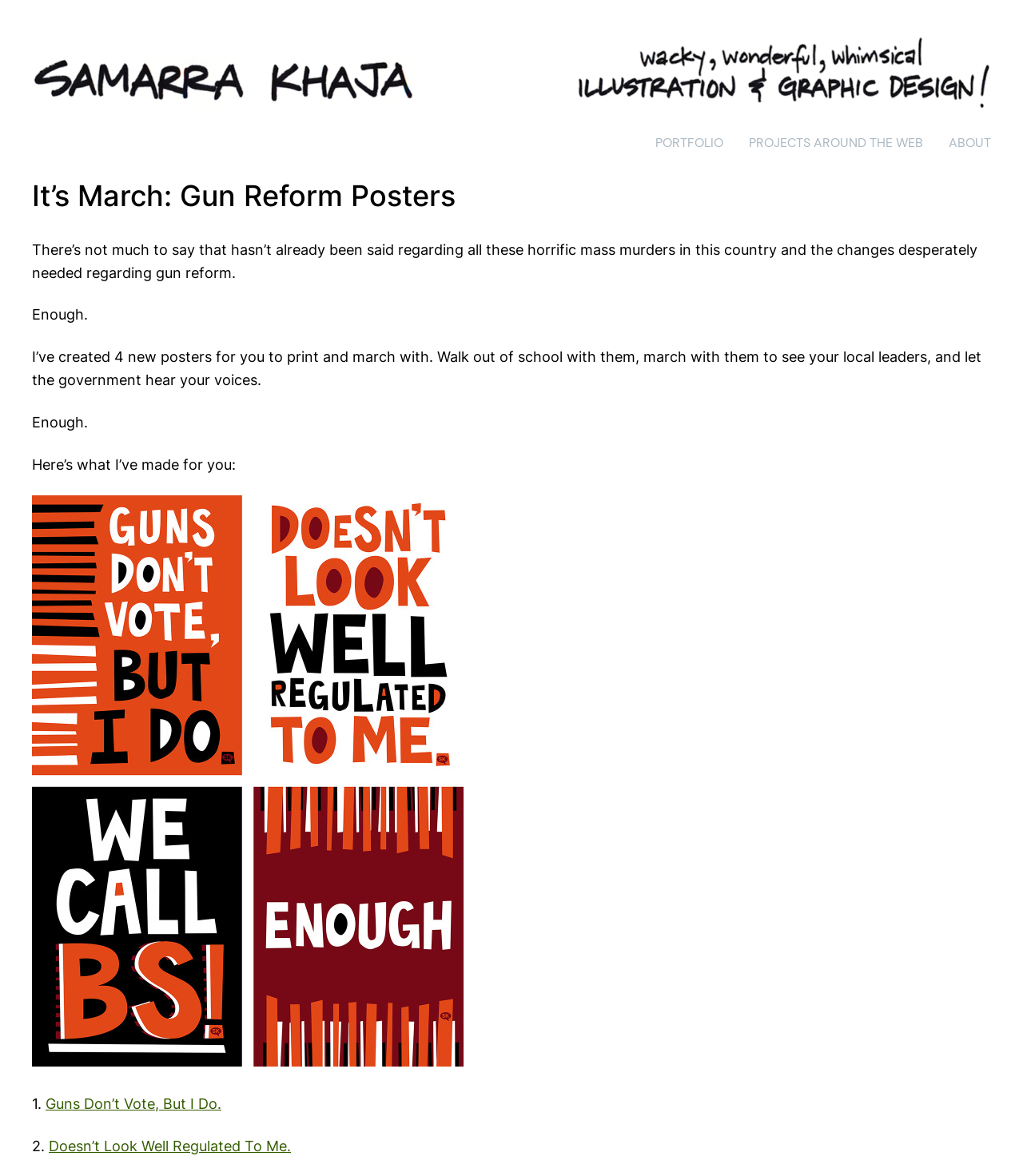Provide the bounding box coordinates, formatted as (top-left x, top-left y, bottom-right x, bottom-right y), with all values being floating point numbers between 0 and 1. Identify the bounding box of the UI element that matches the description: alt="Samarra Khaja"

[0.031, 0.03, 0.969, 0.096]